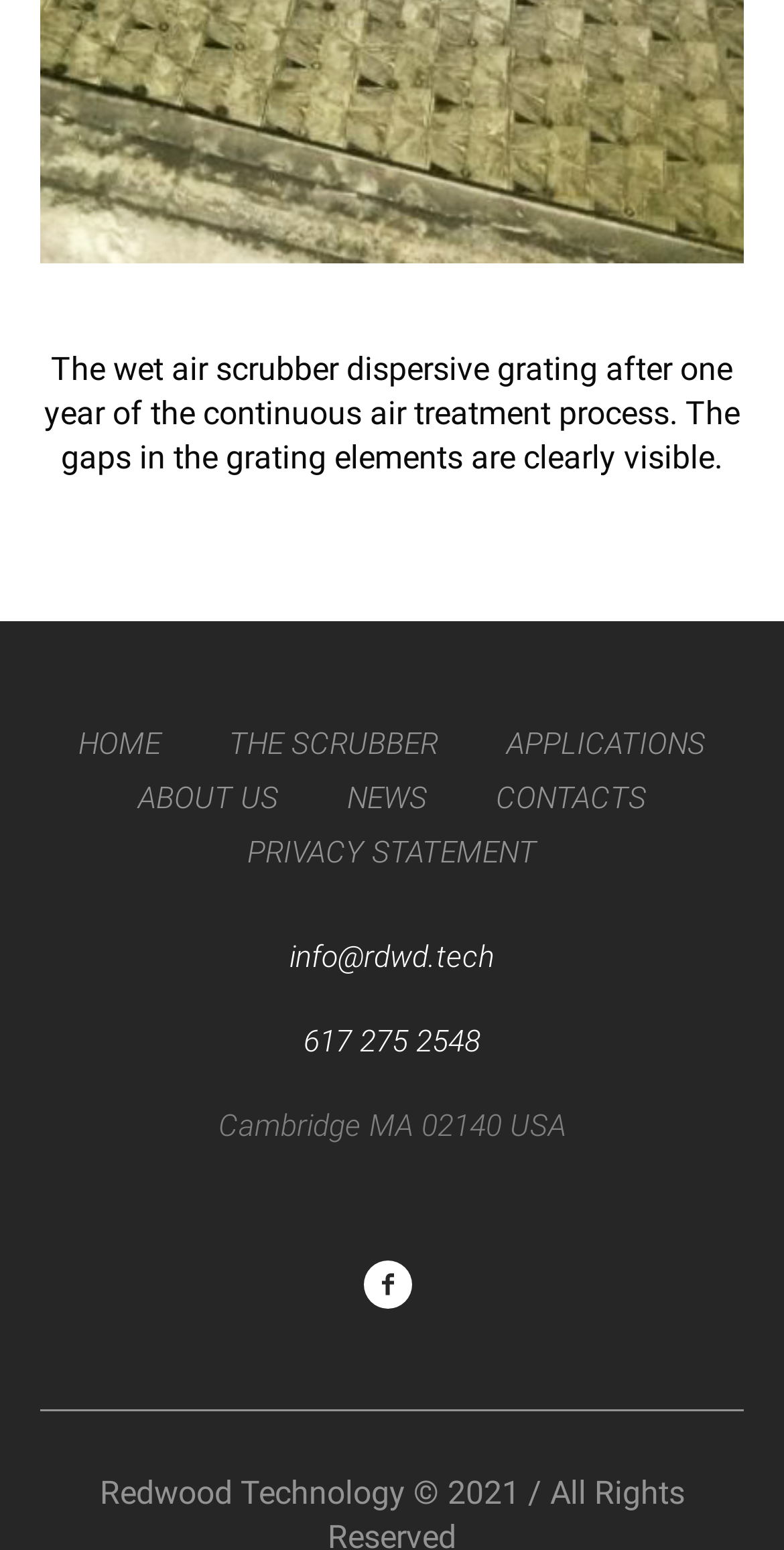Specify the bounding box coordinates for the region that must be clicked to perform the given instruction: "view applications".

[0.646, 0.465, 0.9, 0.494]